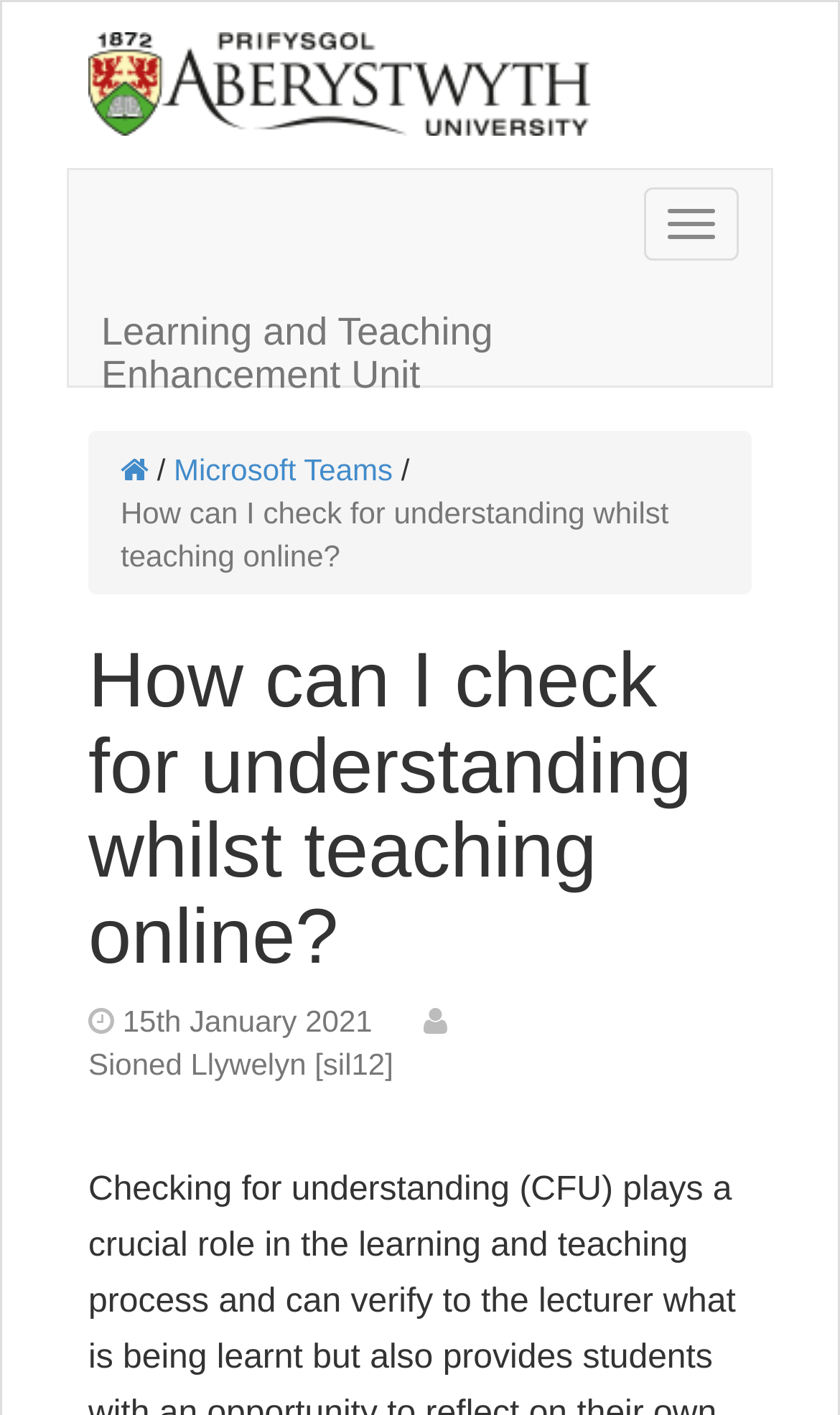Give a one-word or one-phrase response to the question:
Who is the author of the article?

Sioned Llywelyn